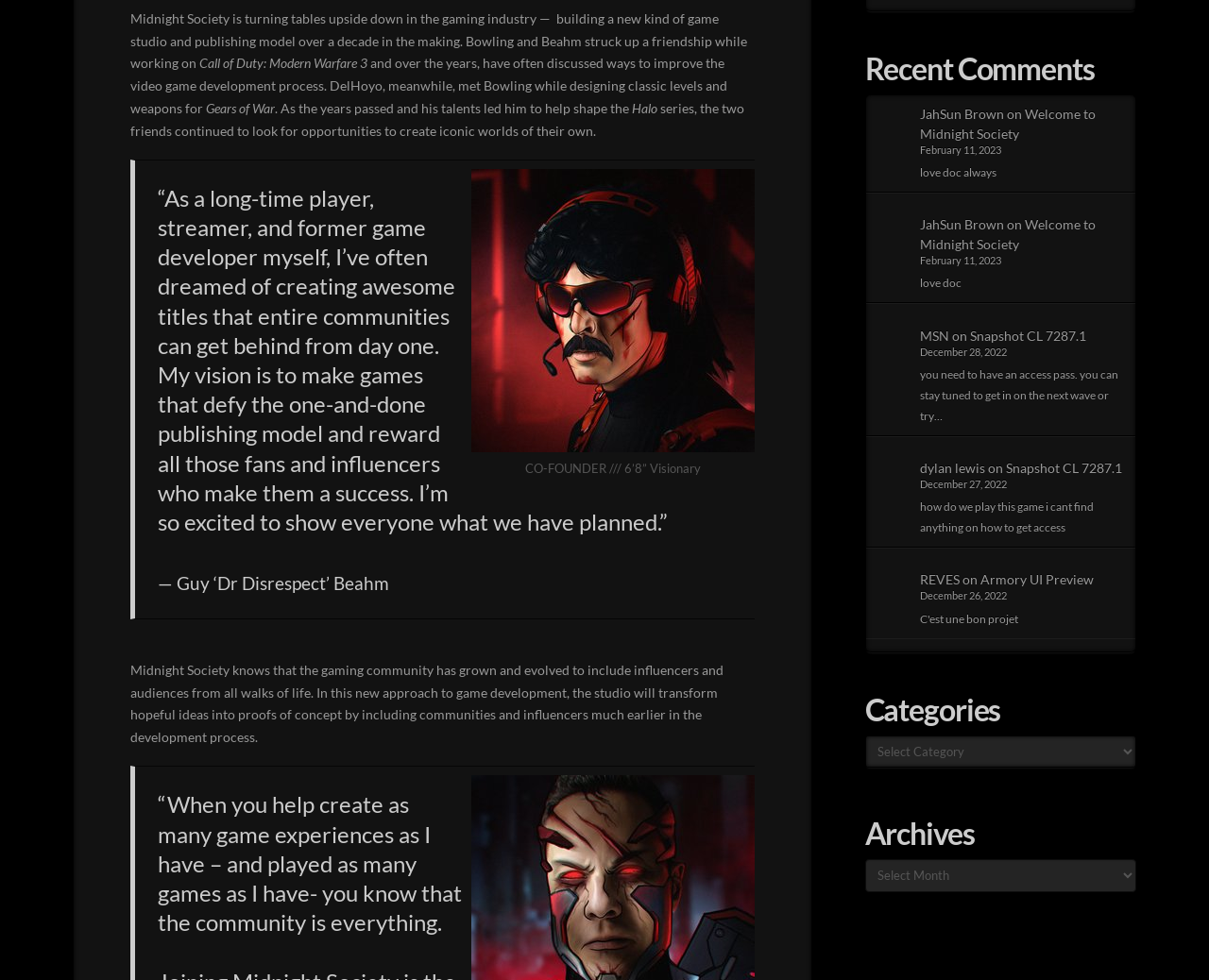Determine the bounding box for the UI element that matches this description: "MSN".

[0.761, 0.334, 0.785, 0.35]